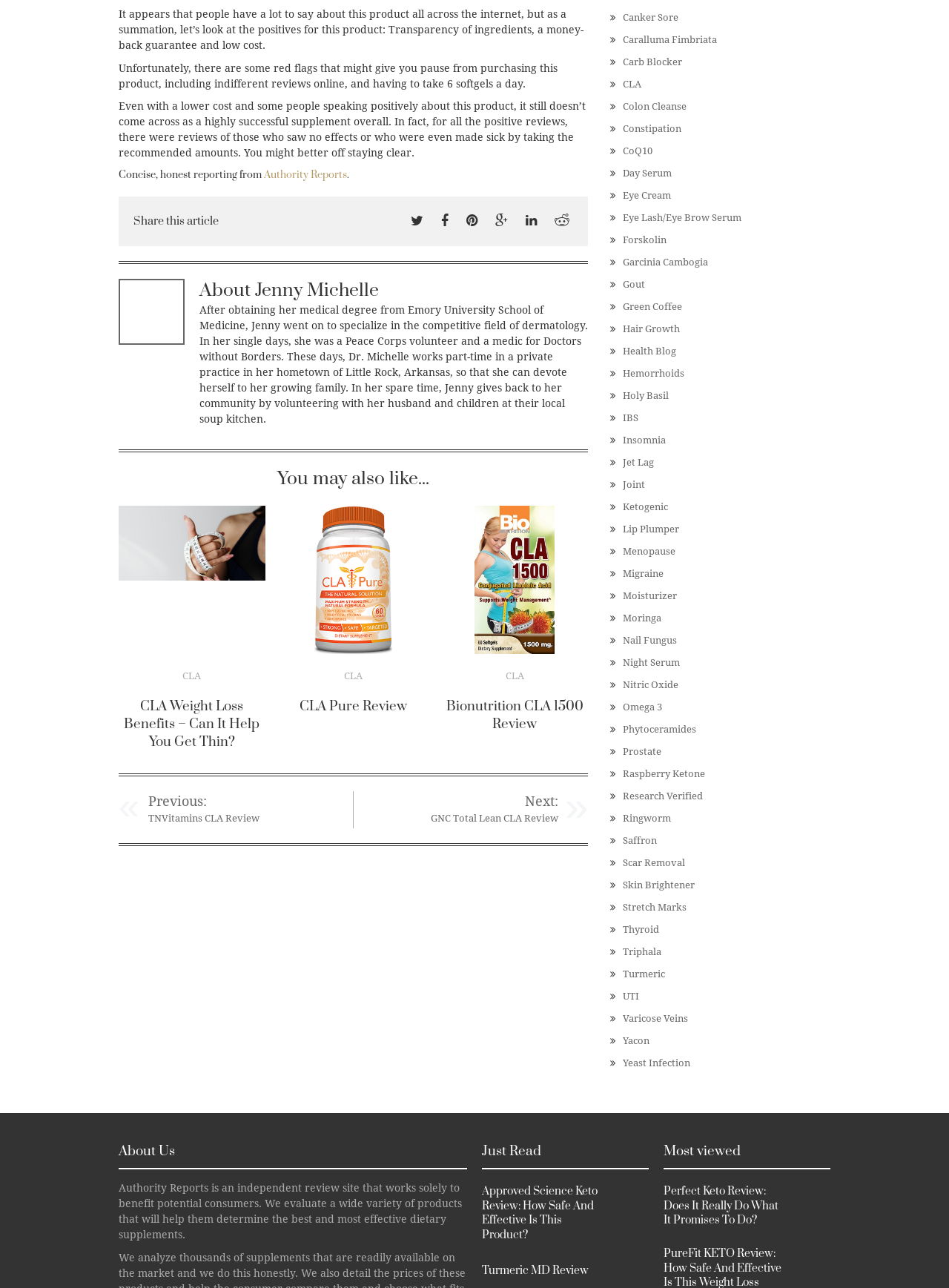Please indicate the bounding box coordinates of the element's region to be clicked to achieve the instruction: "Read the 'CLA Weight Loss Benefits - Can It Help You Get Thin?' article". Provide the coordinates as four float numbers between 0 and 1, i.e., [left, top, right, bottom].

[0.125, 0.417, 0.28, 0.425]